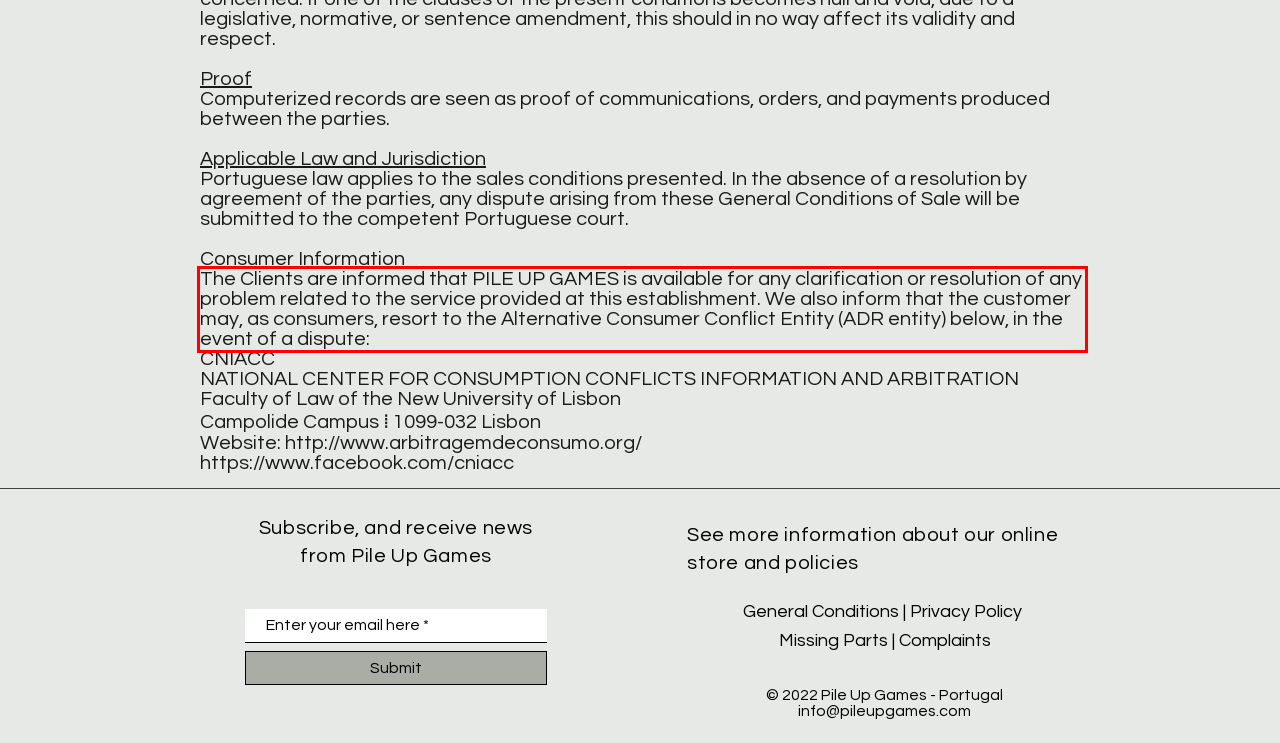Using OCR, extract the text content found within the red bounding box in the given webpage screenshot.

The Clients are informed that PILE UP GAMES is available for any clarification or resolution of any problem related to the service provided at this establishment. We also inform that the customer may, as consumers, resort to the Alternative Consumer Conflict Entity (ADR entity) below, in the event of a dispute: